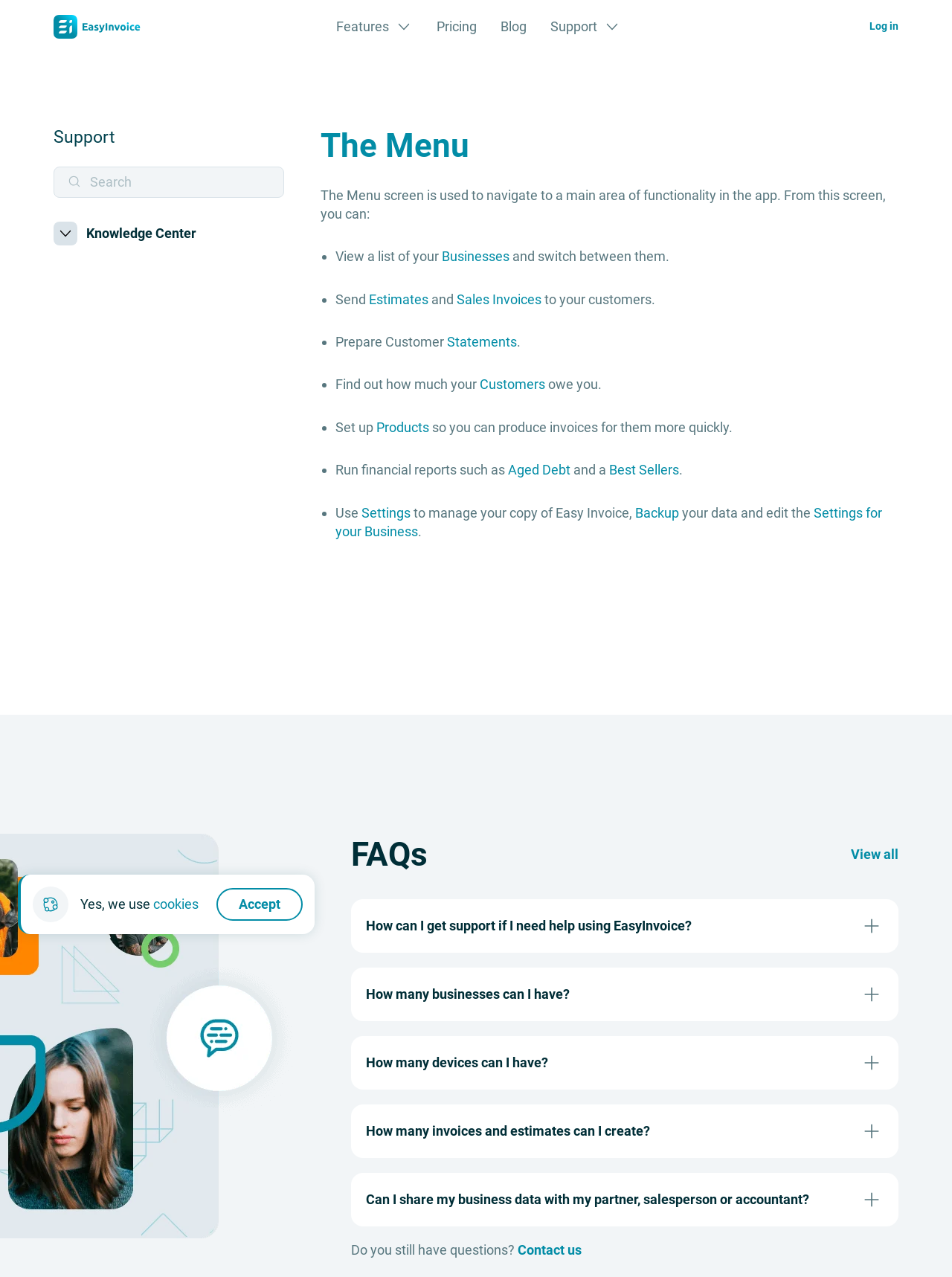Identify the bounding box for the given UI element using the description provided. Coordinates should be in the format (top-left x, top-left y, bottom-right x, bottom-right y) and must be between 0 and 1. Here is the description: Aged Debt

[0.533, 0.362, 0.599, 0.374]